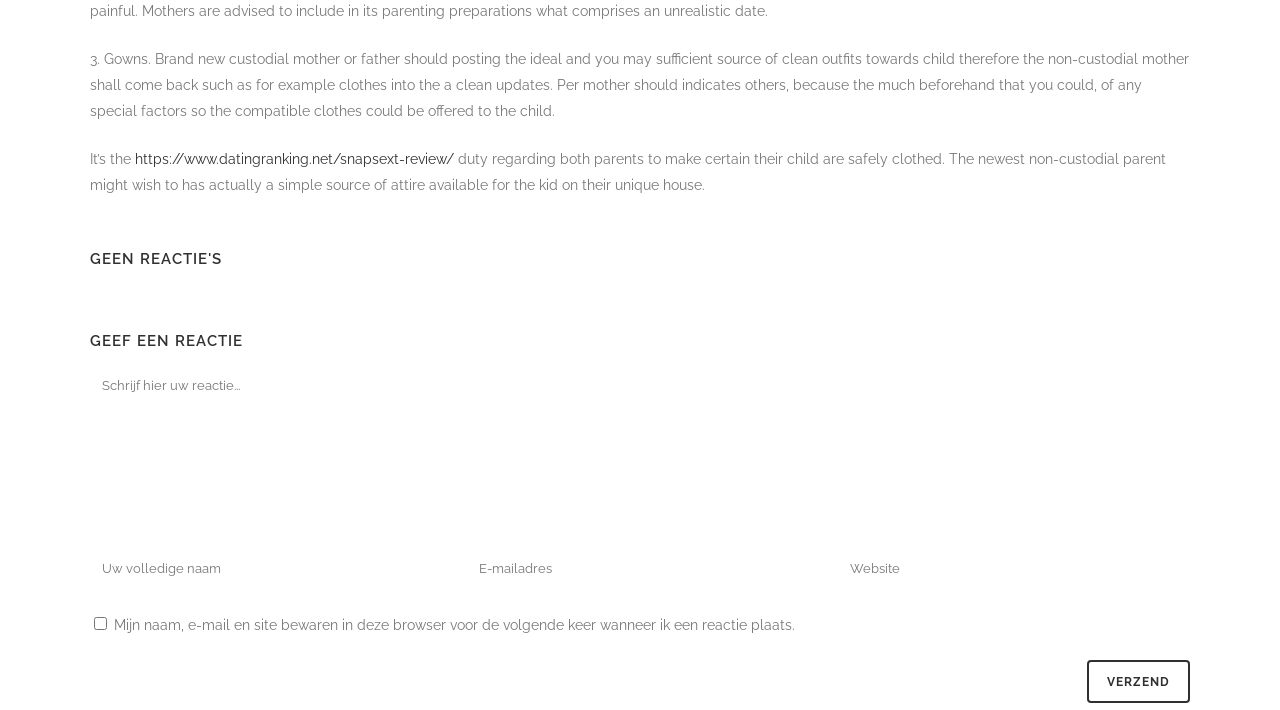Answer the question below using just one word or a short phrase: 
How many textboxes are required?

3